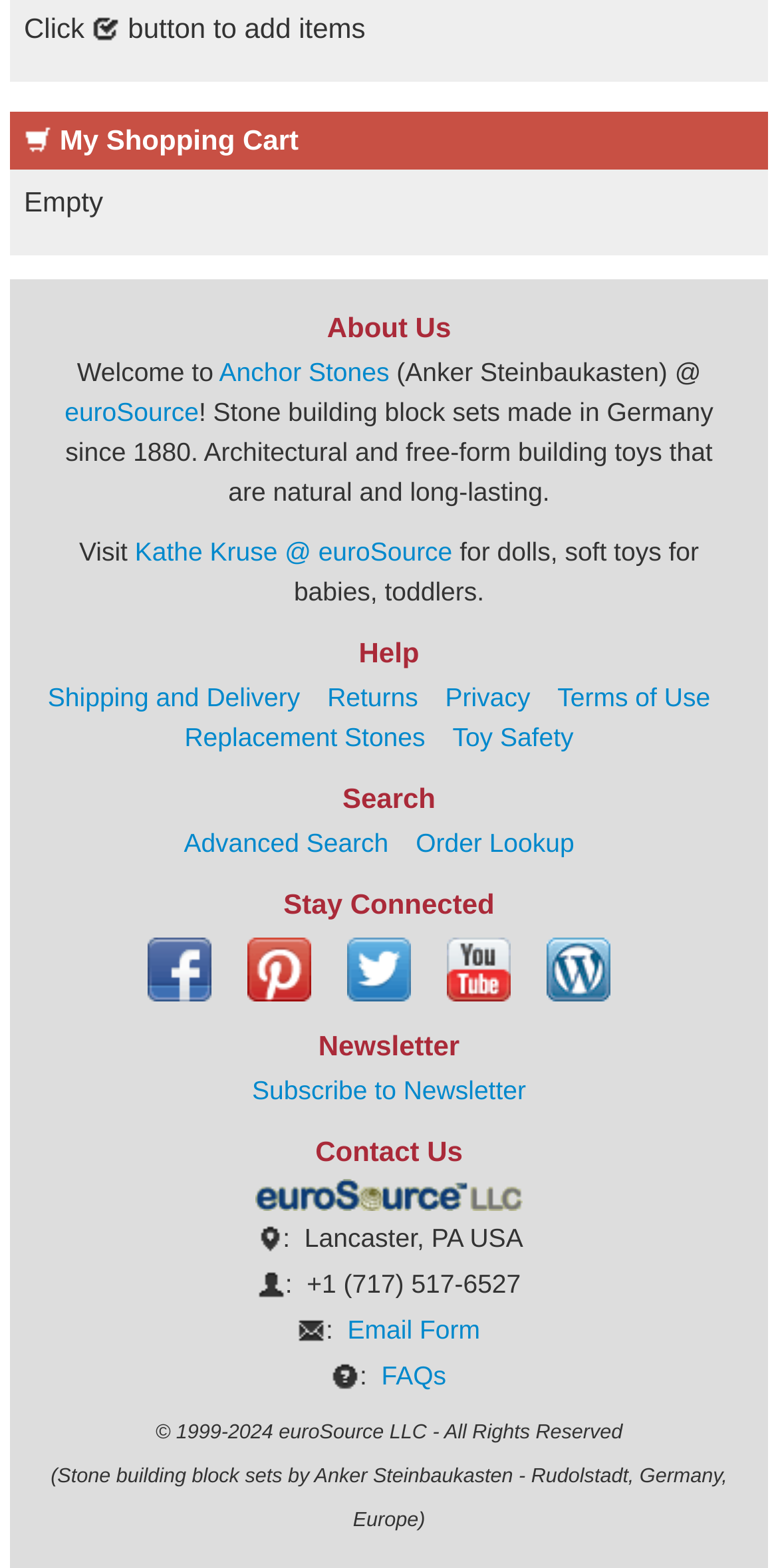Kindly determine the bounding box coordinates for the clickable area to achieve the given instruction: "Search using the 'Advanced Search' link".

[0.236, 0.528, 0.499, 0.547]